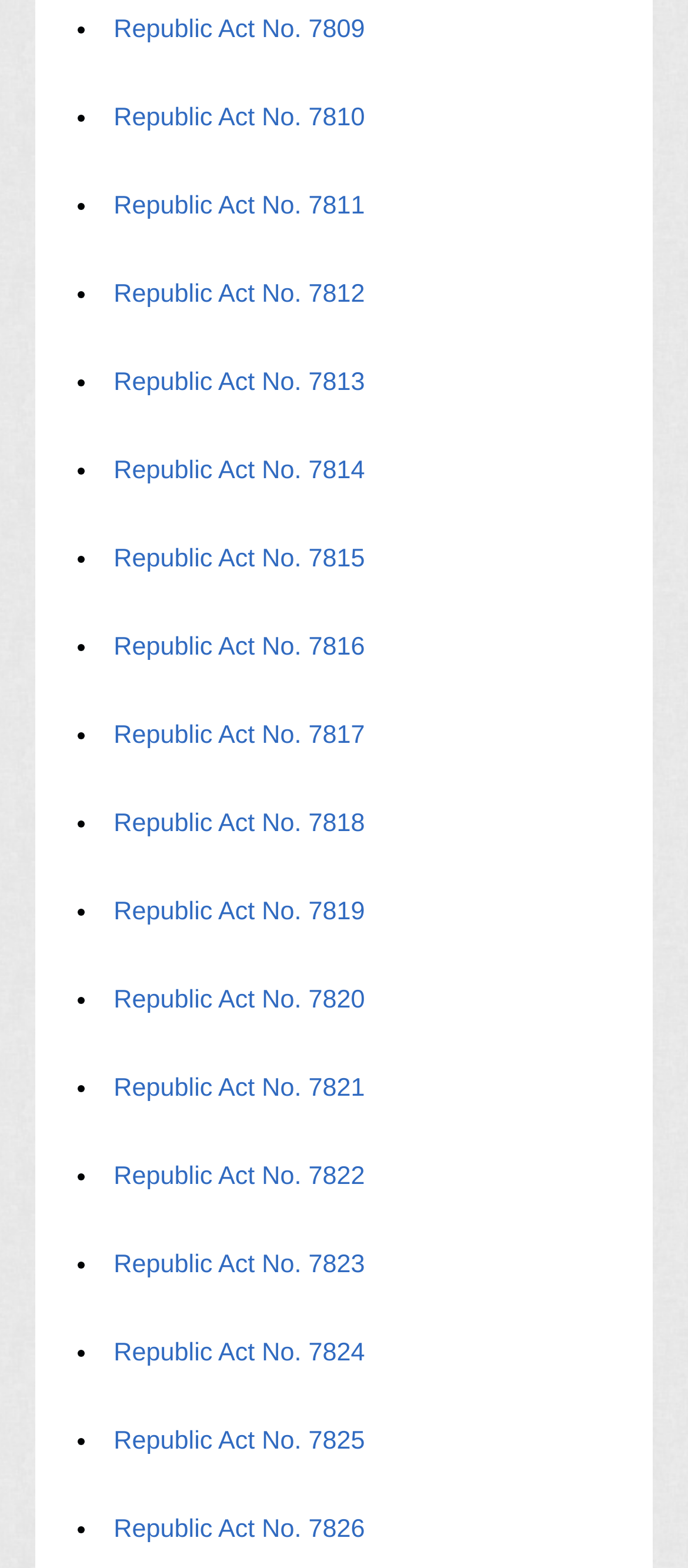Answer succinctly with a single word or phrase:
What is the first Republic Act listed?

Republic Act No. 7809